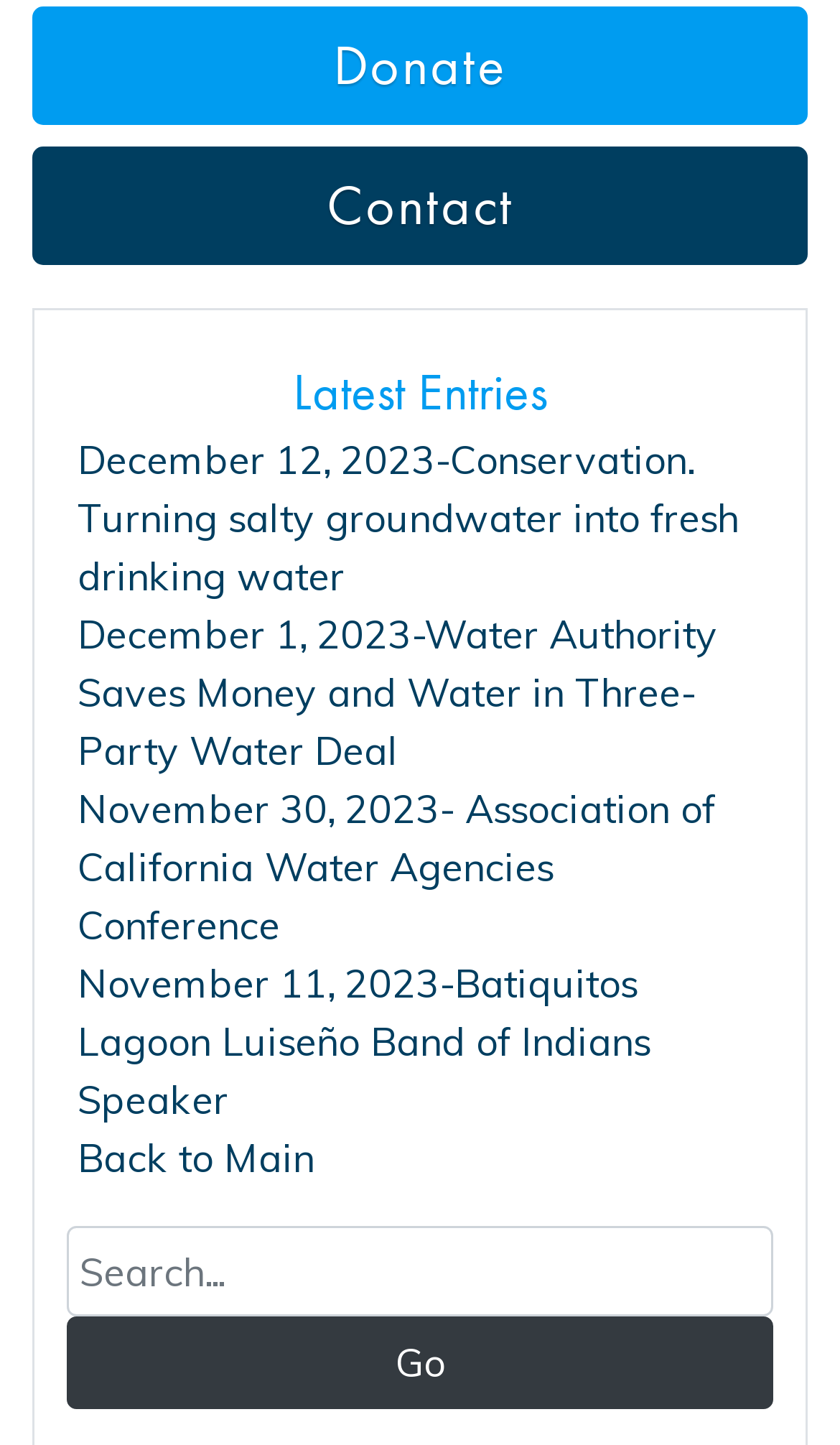What is the purpose of the 'Back to Main' link?
Look at the image and respond with a single word or a short phrase.

To return to the main page